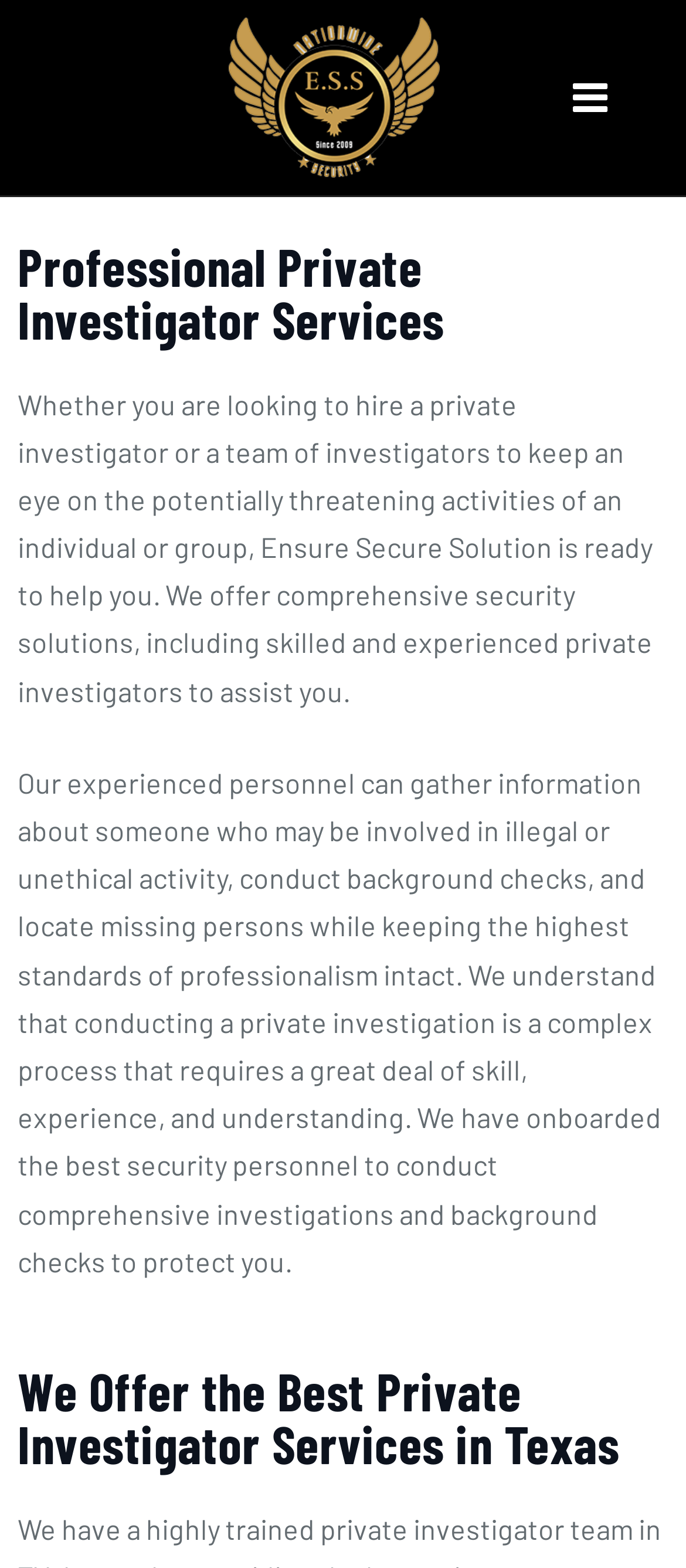What services do they offer?
Please elaborate on the answer to the question with detailed information.

The webpage mentions that they offer comprehensive security solutions, including skilled and experienced private investigators to assist clients. They also provide services such as gathering information, conducting background checks, and locating missing persons.